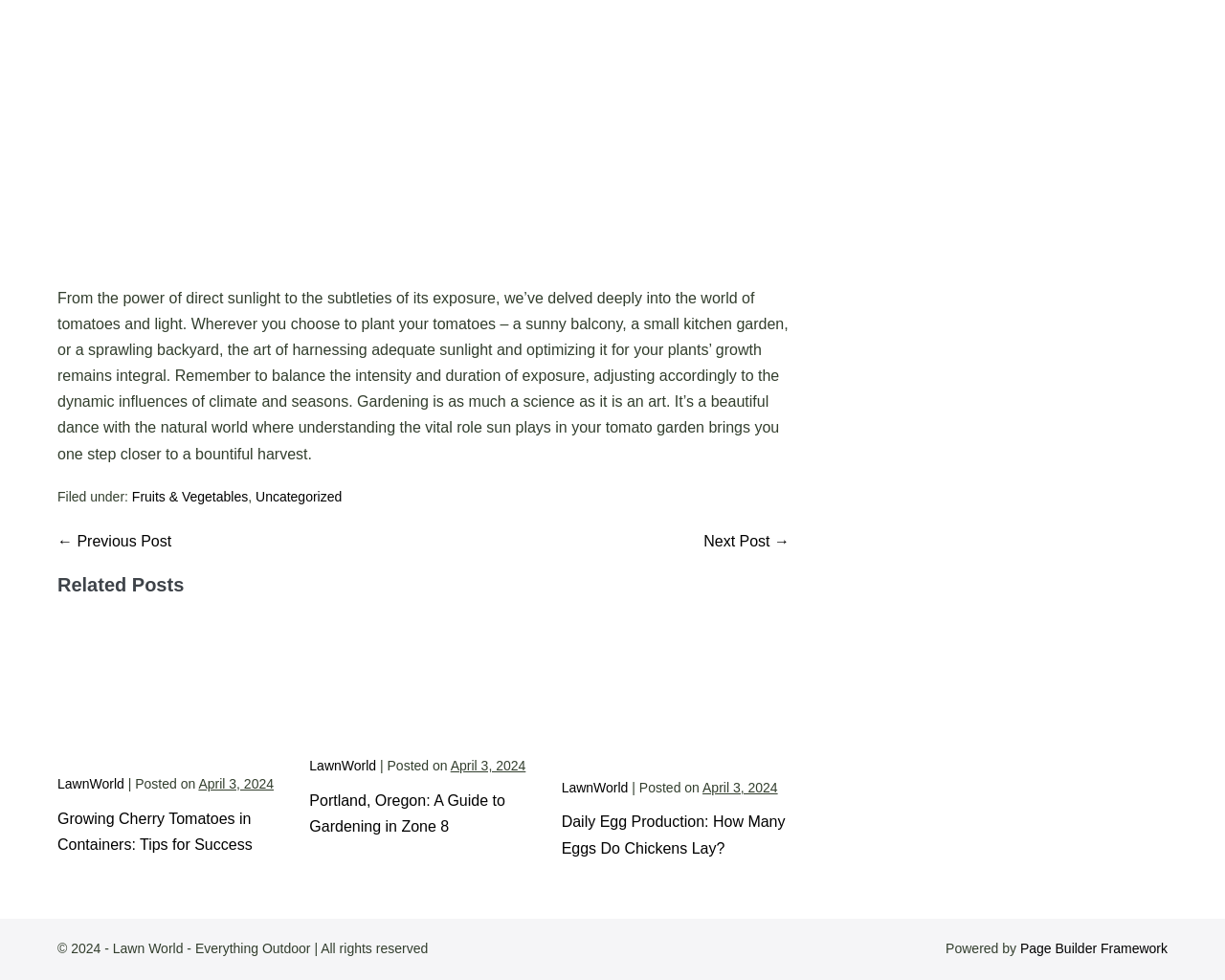Please locate the UI element described by "Uncategorized" and provide its bounding box coordinates.

[0.209, 0.499, 0.279, 0.514]